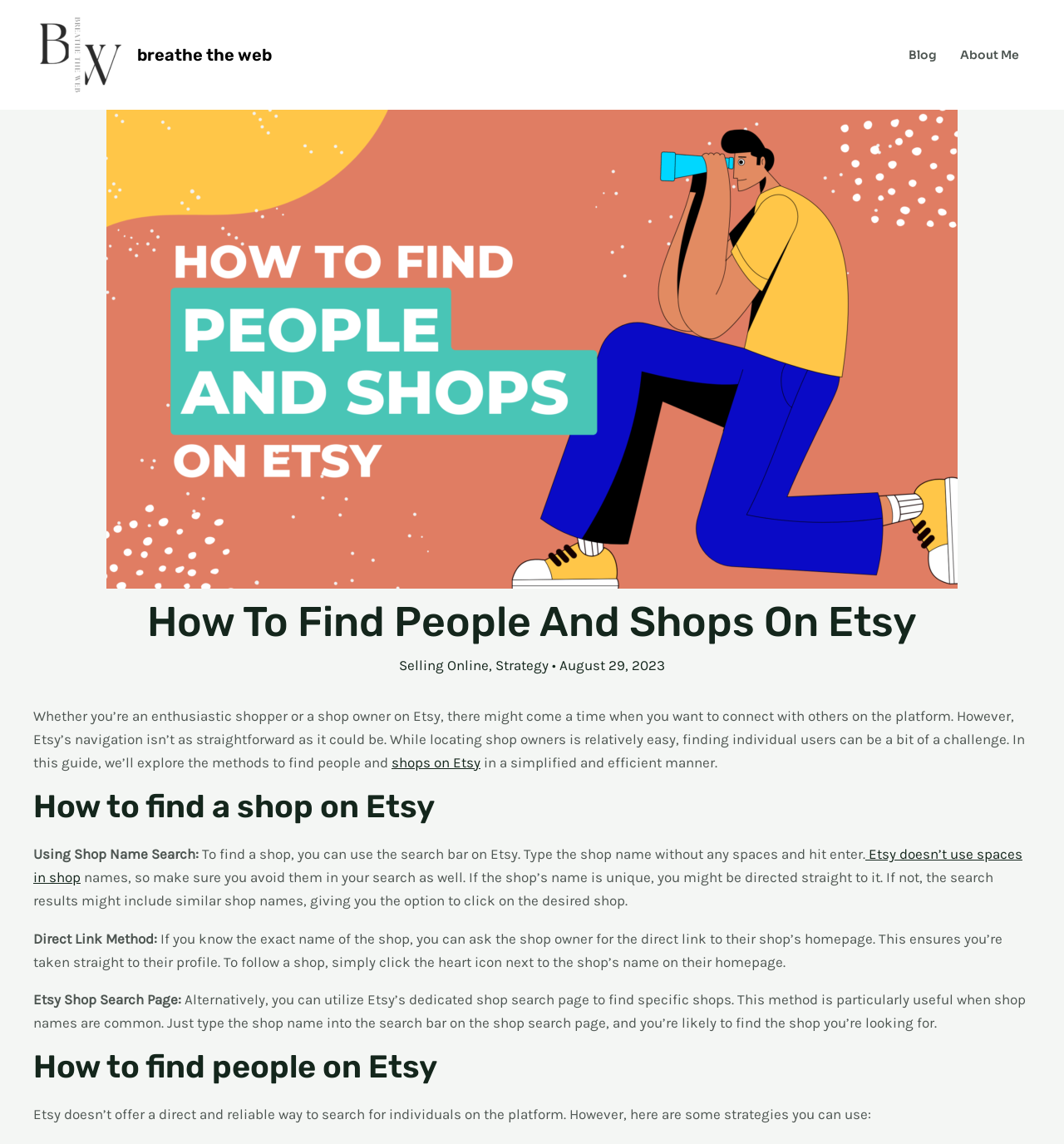What is the purpose of the heart icon on a shop's homepage?
Please give a detailed and elaborate answer to the question based on the image.

The heart icon is located next to the shop's name on their homepage, and clicking on it allows you to follow the shop.